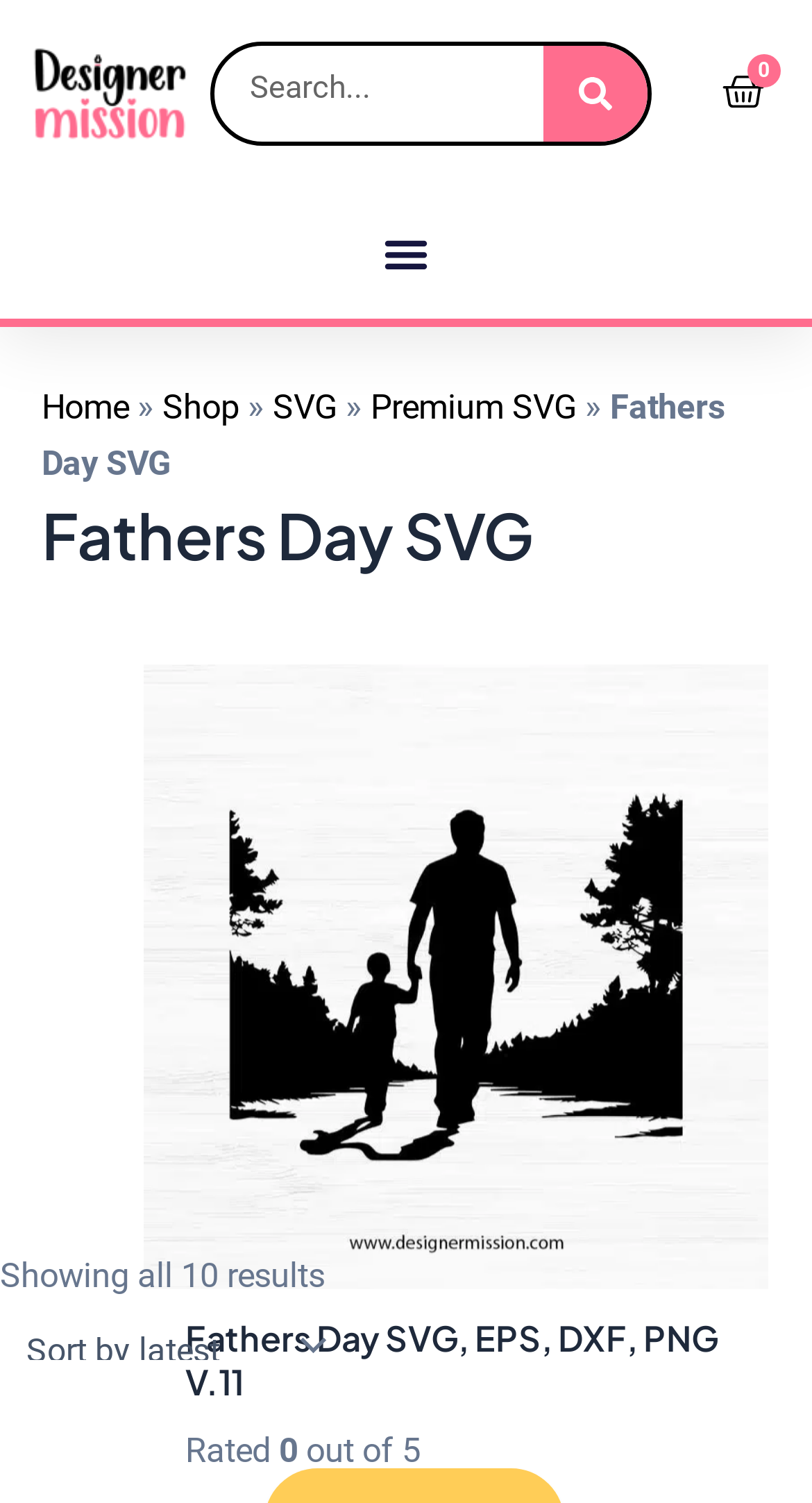Determine the bounding box coordinates for the region that must be clicked to execute the following instruction: "Go to the shop page".

[0.2, 0.257, 0.295, 0.284]